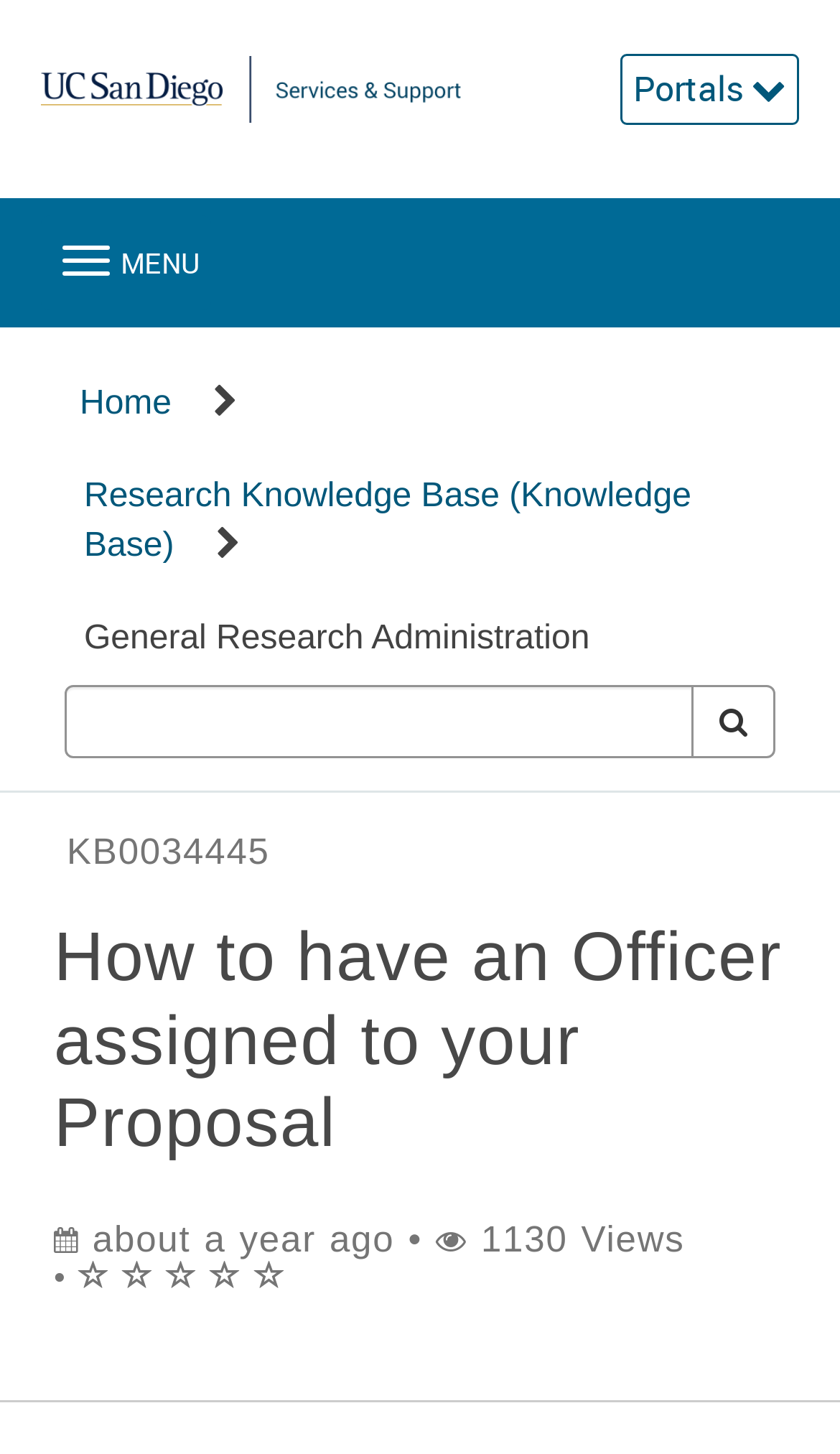Find the bounding box of the element with the following description: "Portals". The coordinates must be four float numbers between 0 and 1, formatted as [left, top, right, bottom].

[0.754, 0.041, 0.936, 0.082]